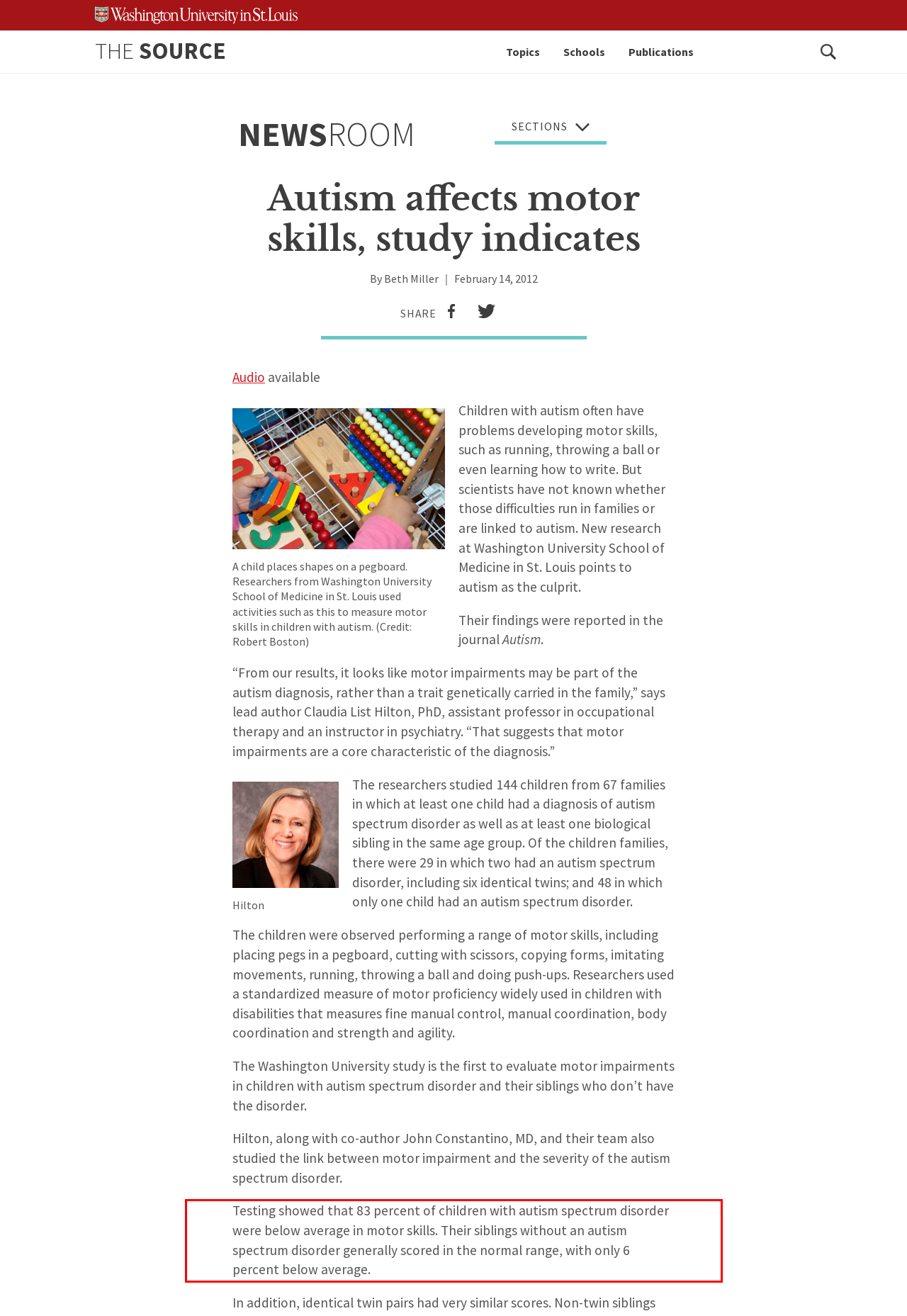Using OCR, extract the text content found within the red bounding box in the given webpage screenshot.

Testing showed that 83 percent of children with autism spectrum disorder were below average in motor skills. Their siblings without an autism spectrum disorder generally scored in the normal range, with only 6 percent below average.